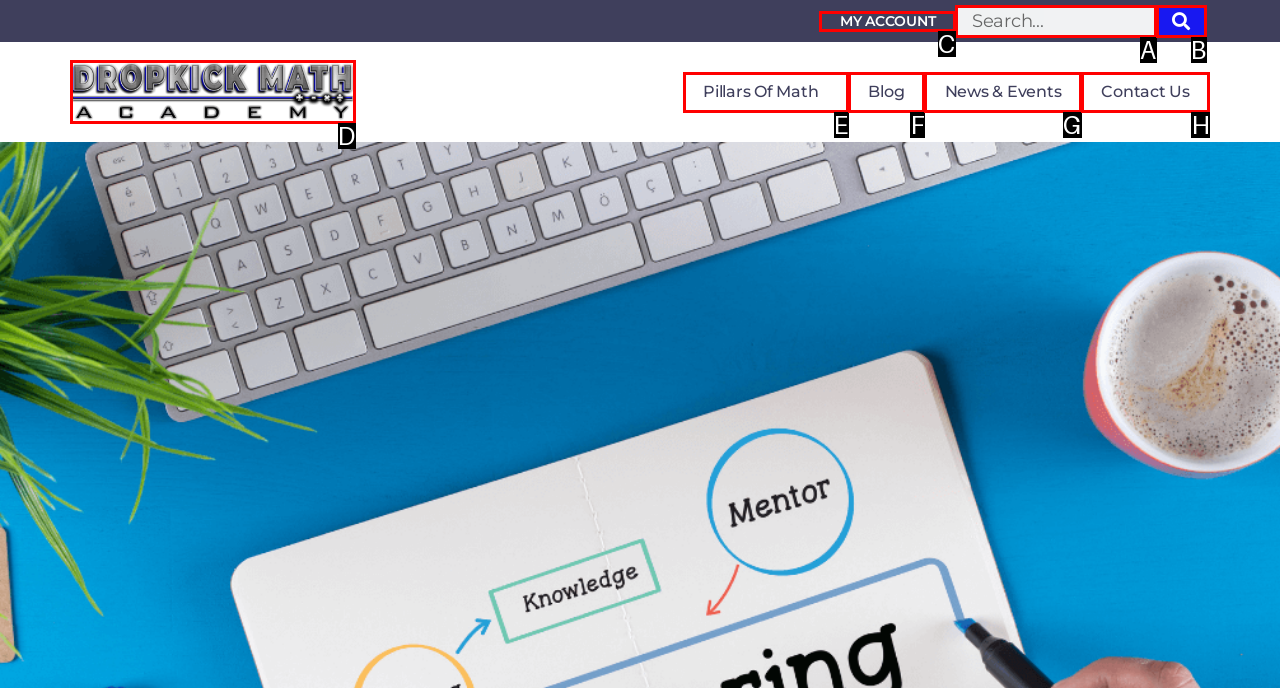Select the correct option from the given choices to perform this task: Click the Awesome Image link. Provide the letter of that option.

None